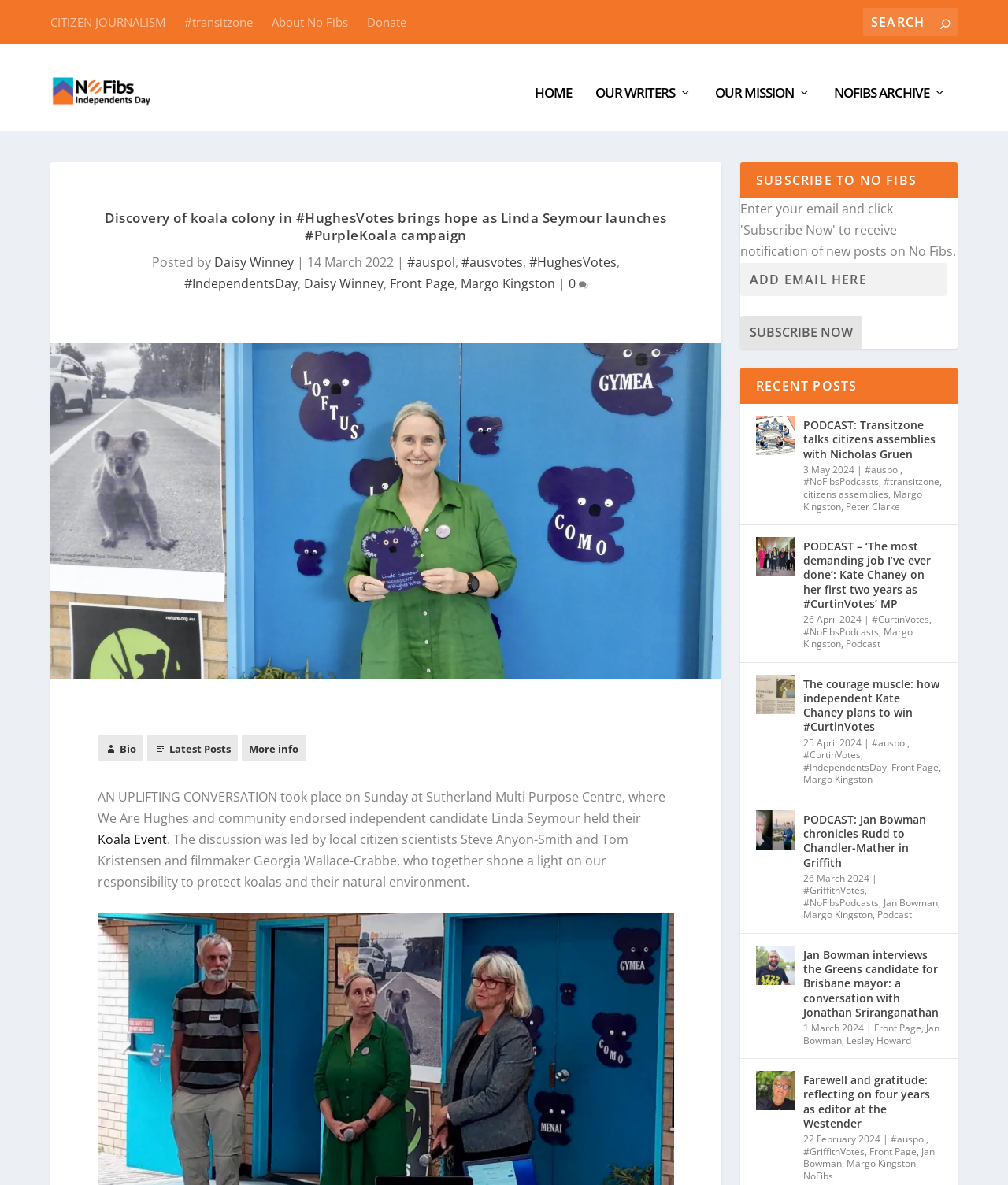Find the bounding box coordinates of the UI element according to this description: "Our Mission".

[0.709, 0.064, 0.804, 0.102]